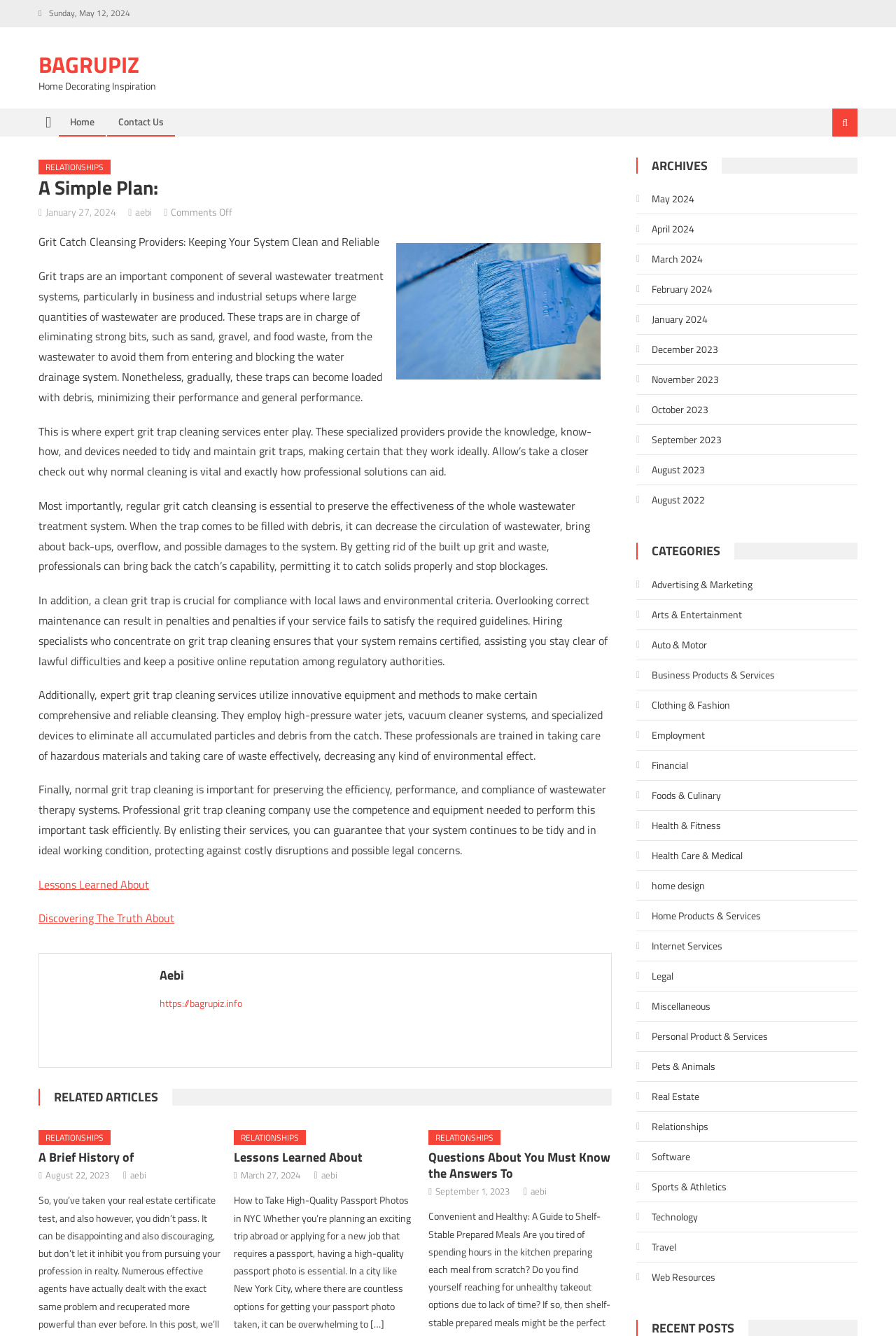How many categories are there on the webpage?
Based on the screenshot, respond with a single word or phrase.

20